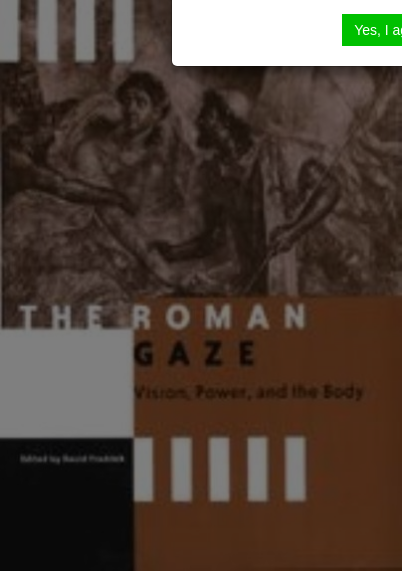Who is the editor of the book?
Please respond to the question thoroughly and include all relevant details.

The editor of the book is mentioned in the caption, which is David Fredrick, who edited 'The Roman Gaze'.